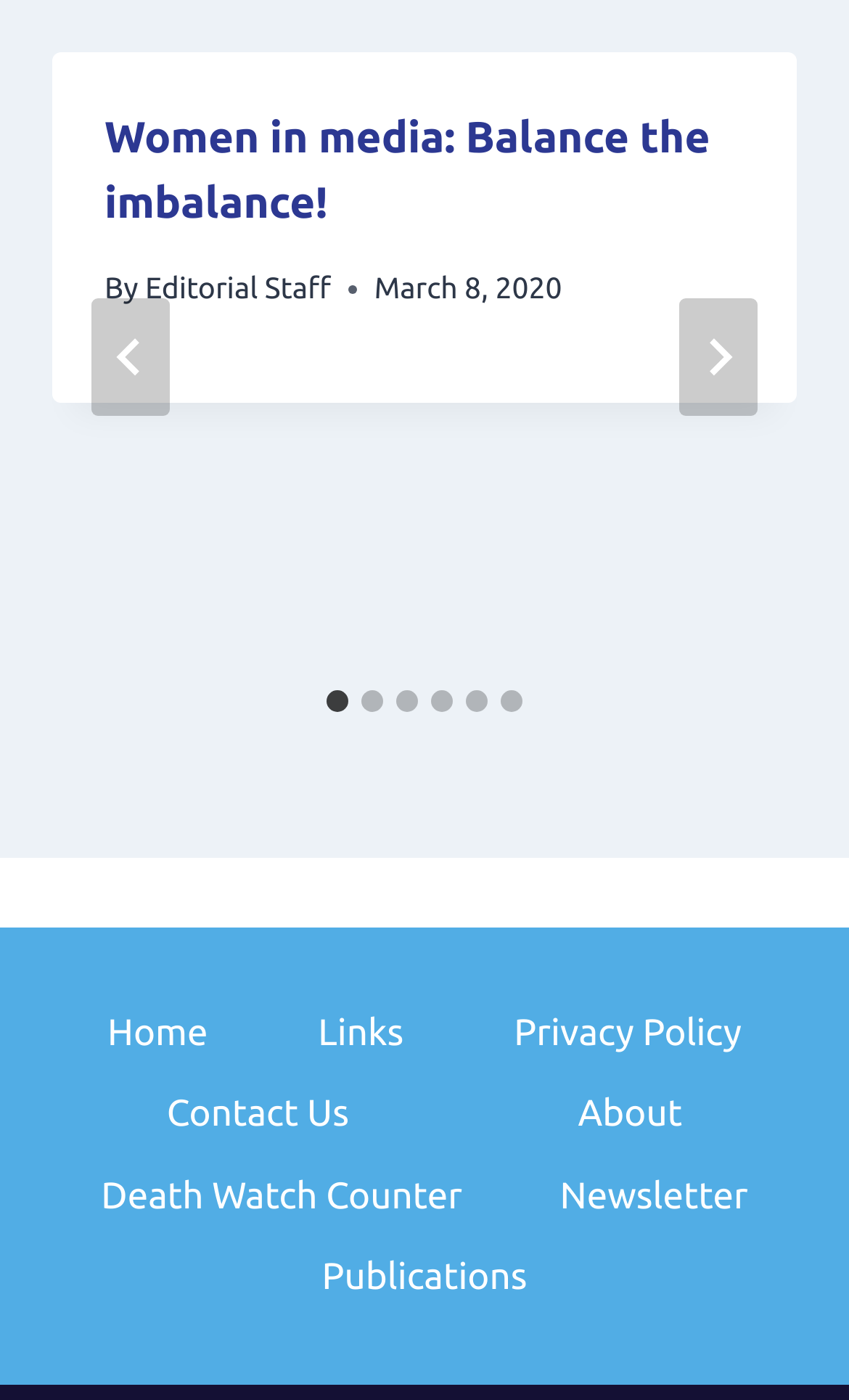Please find and report the bounding box coordinates of the element to click in order to perform the following action: "Select slide 2". The coordinates should be expressed as four float numbers between 0 and 1, in the format [left, top, right, bottom].

[0.426, 0.492, 0.451, 0.508]